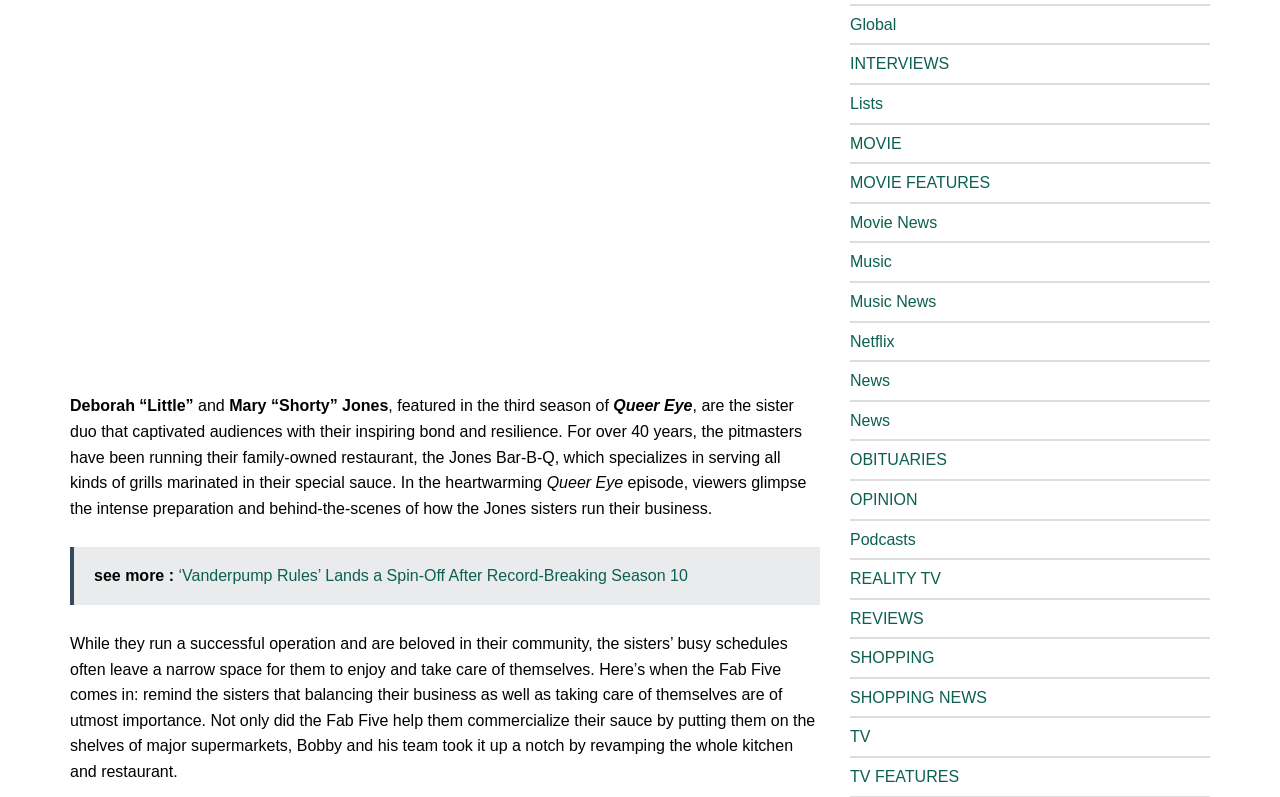Determine the bounding box coordinates of the region to click in order to accomplish the following instruction: "explore 'REALITY TV'". Provide the coordinates as four float numbers between 0 and 1, specifically [left, top, right, bottom].

[0.664, 0.715, 0.735, 0.737]